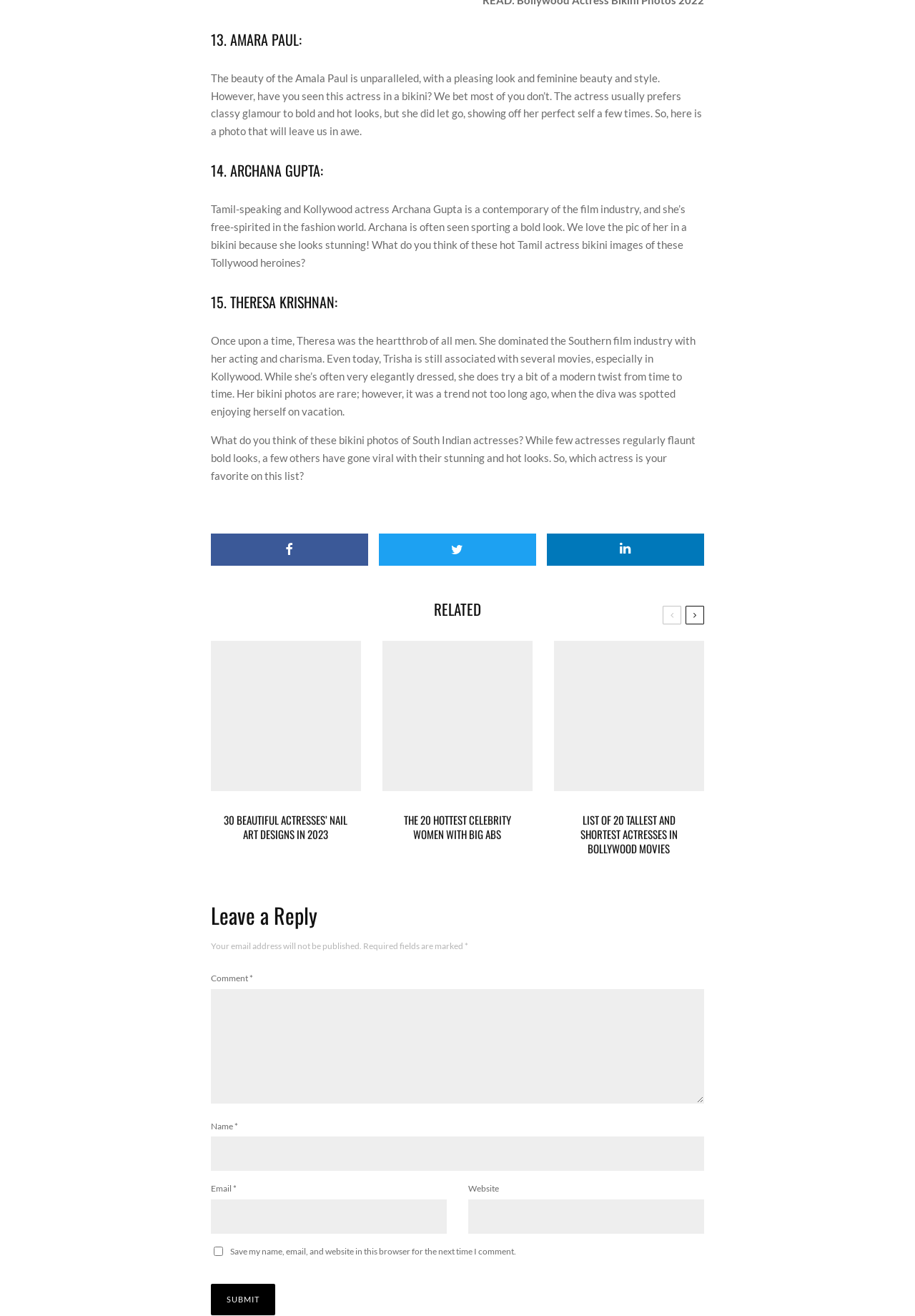Provide a brief response using a word or short phrase to this question:
What is the topic of the article about Amala Paul?

Her beauty and bikini photos